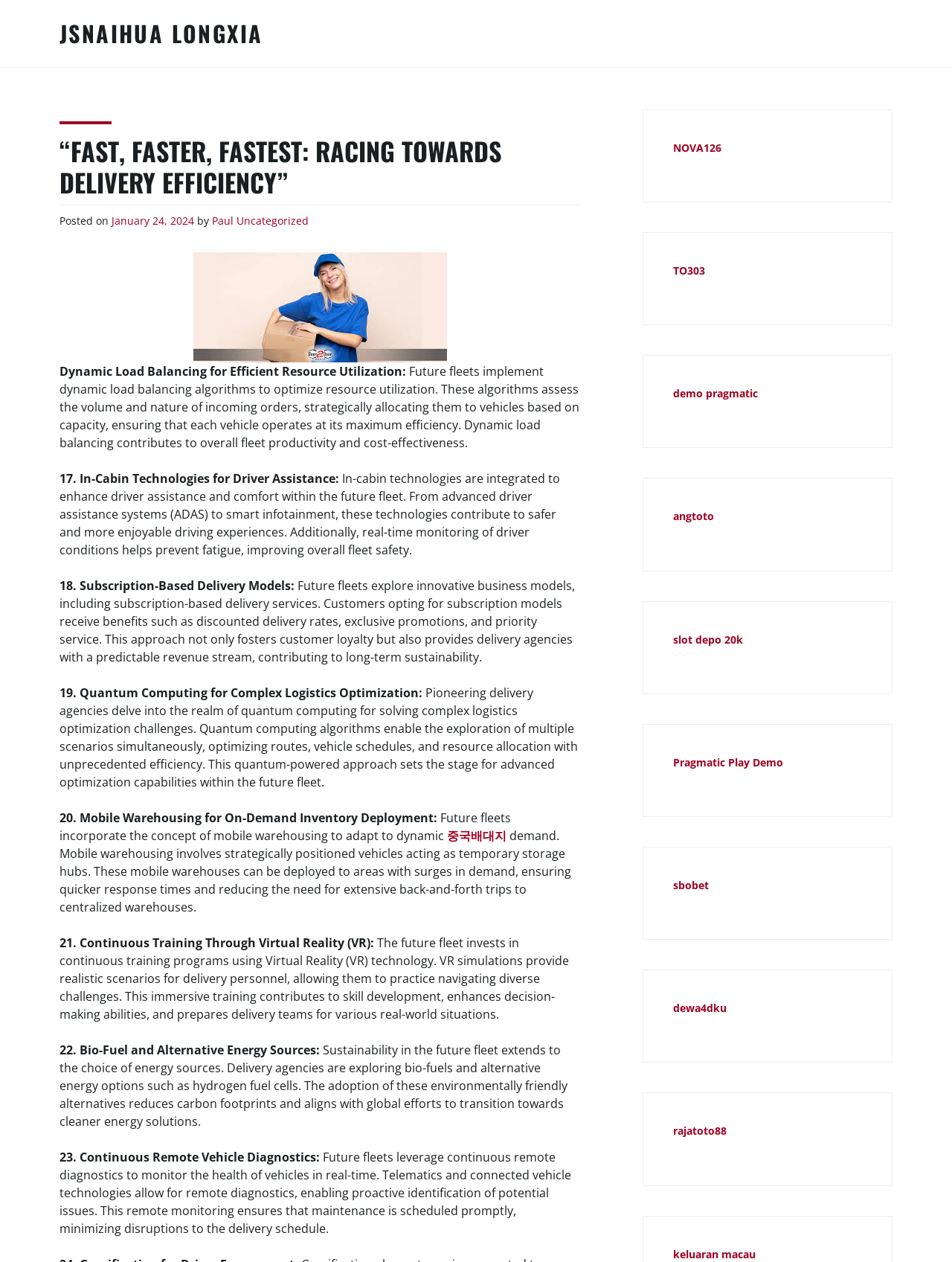What is the main topic of this article?
Answer the question with a detailed and thorough explanation.

The main topic of this article is about delivery efficiency, as indicated by the title '“Fast, Faster, Fastest: Racing Towards Delivery Efficiency”' and the various points discussed in the article, such as dynamic load balancing, in-cabin technologies, and quantum computing for complex logistics optimization.